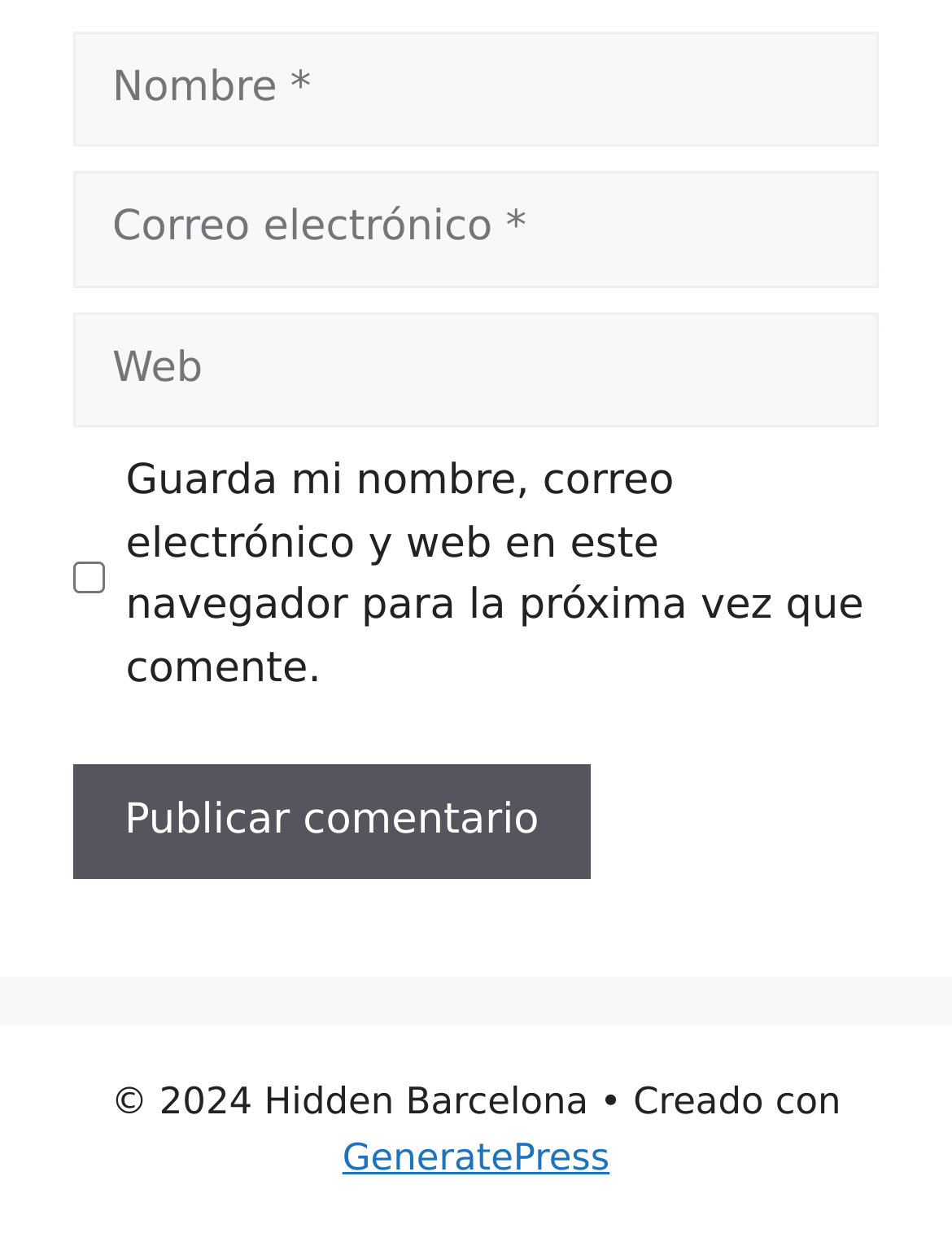Is the 'Web' textbox required?
Observe the image and answer the question with a one-word or short phrase response.

No